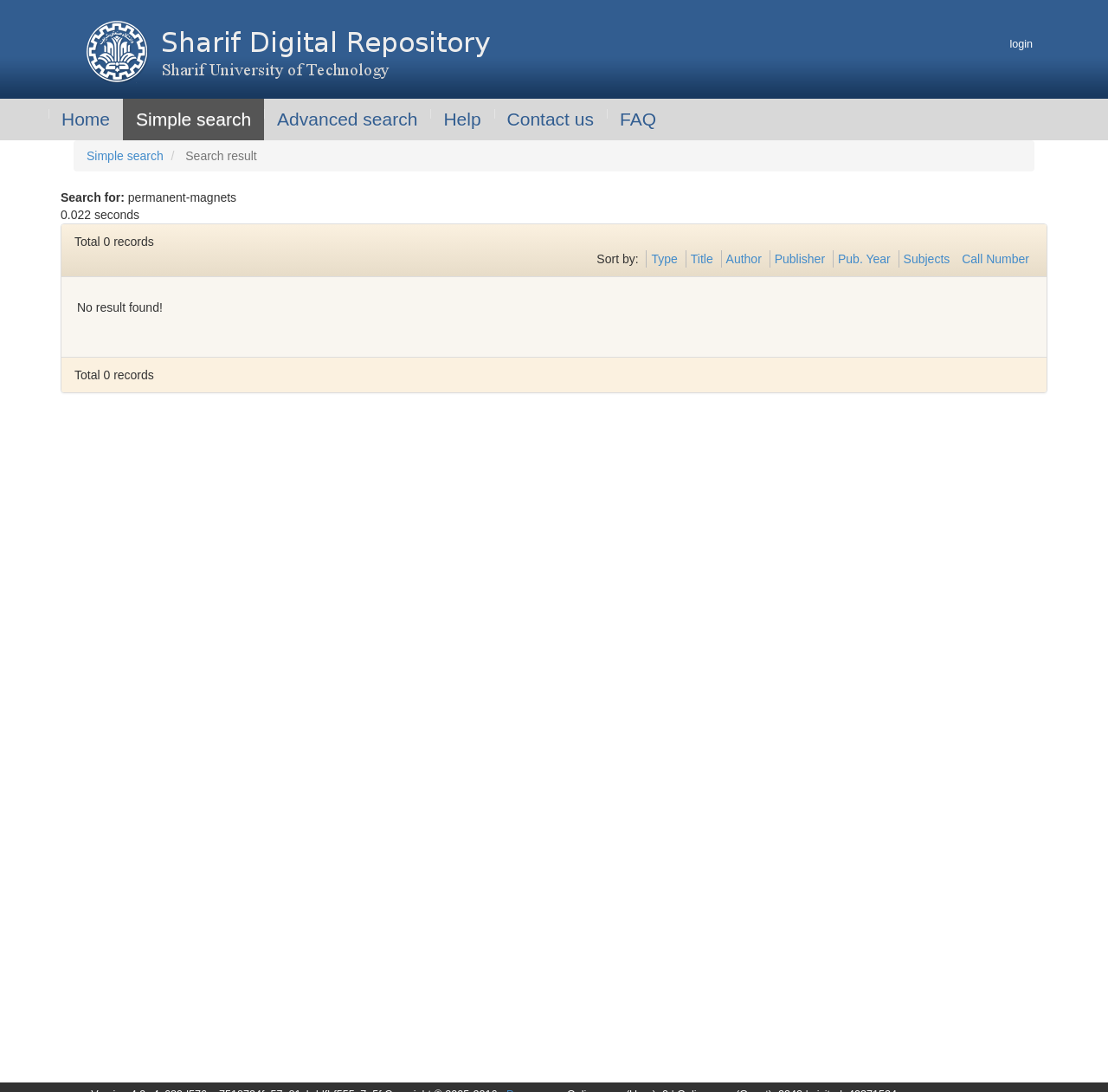Please indicate the bounding box coordinates for the clickable area to complete the following task: "go to home page". The coordinates should be specified as four float numbers between 0 and 1, i.e., [left, top, right, bottom].

[0.044, 0.09, 0.111, 0.128]